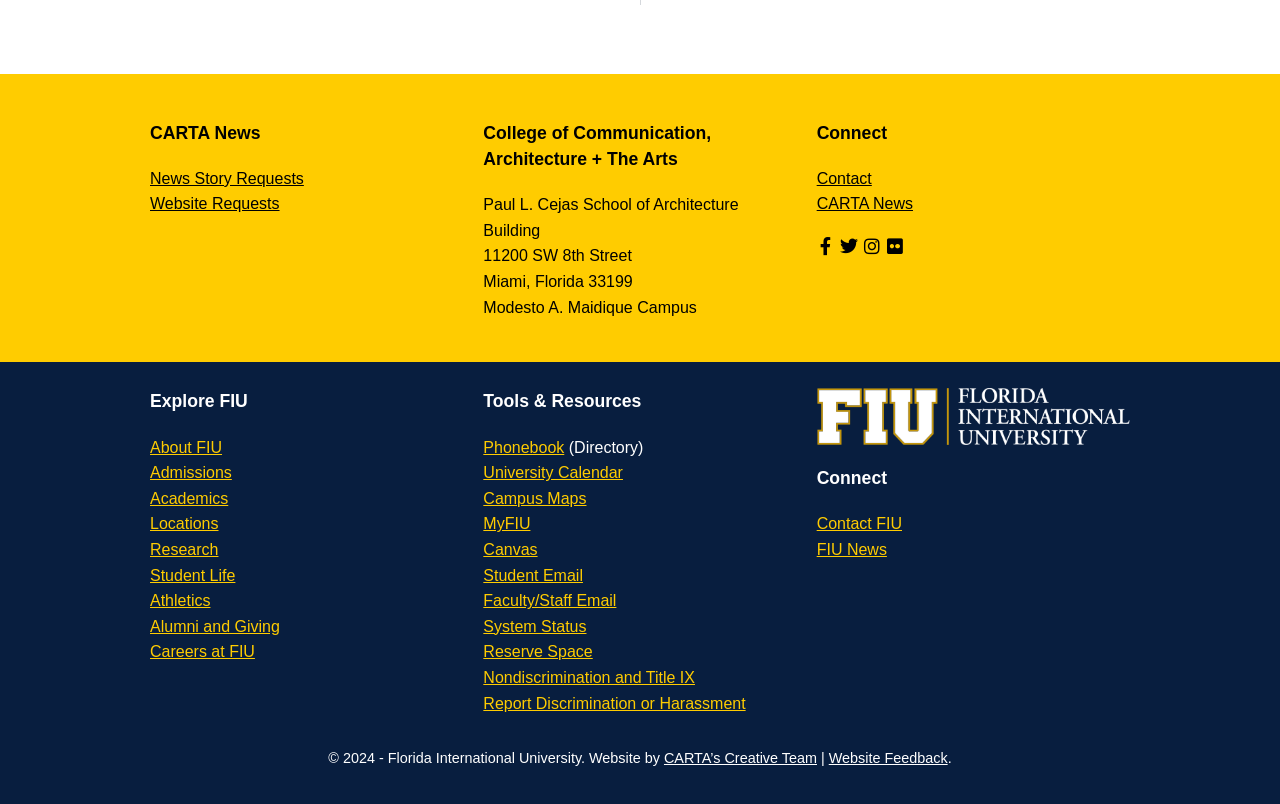Locate the bounding box for the described UI element: "Nondiscrimination and Title IX". Ensure the coordinates are four float numbers between 0 and 1, formatted as [left, top, right, bottom].

[0.378, 0.832, 0.543, 0.853]